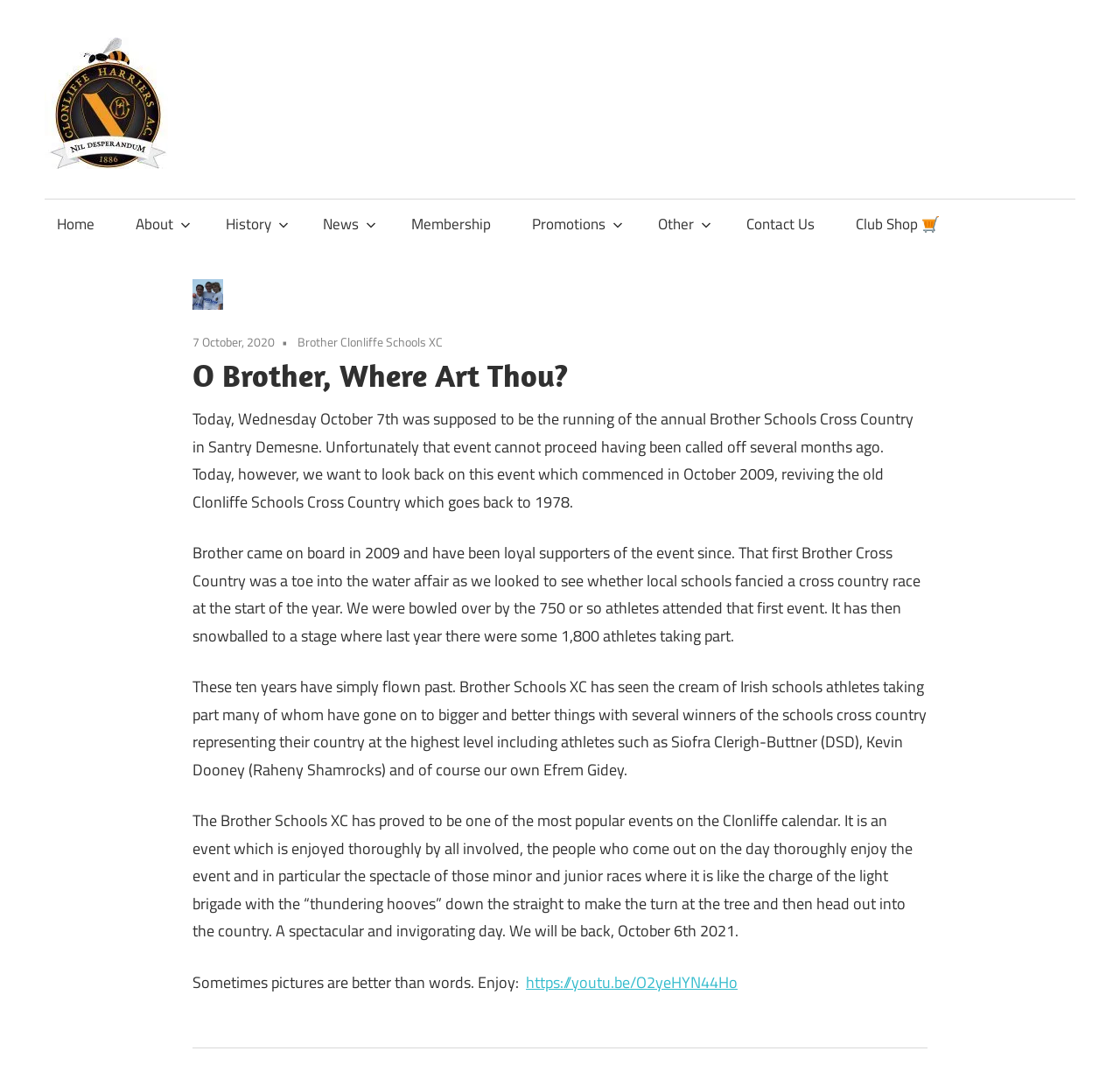Determine the main headline from the webpage and extract its text.

O Brother, Where Art Thou?